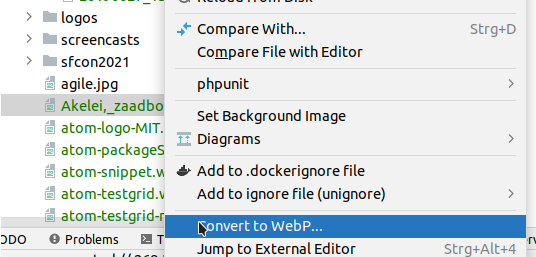What is the likely purpose of this image?
Can you provide a detailed and comprehensive answer to the question?

The likely purpose of this image is to be part of a tutorial or guide because it appears to be showcasing a specific feature or functionality of the IntelliJ IDE, specifically the conversion of images to the WebP format, which is a common task in web development, and the image is presented in a way that suggests it is being used to illustrate a step-by-step process.